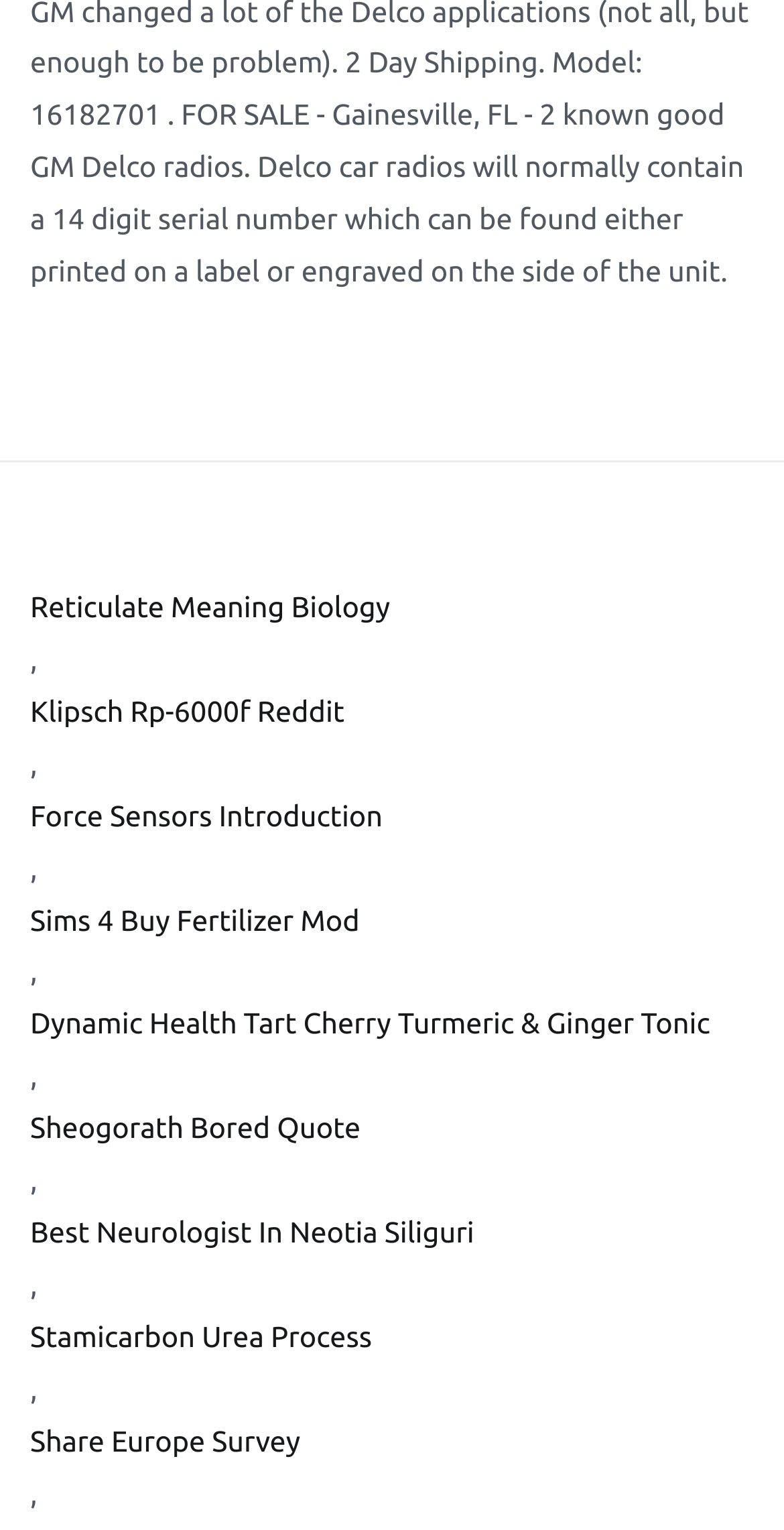What is the main purpose of this webpage?
Answer with a single word or phrase by referring to the visual content.

Displaying links